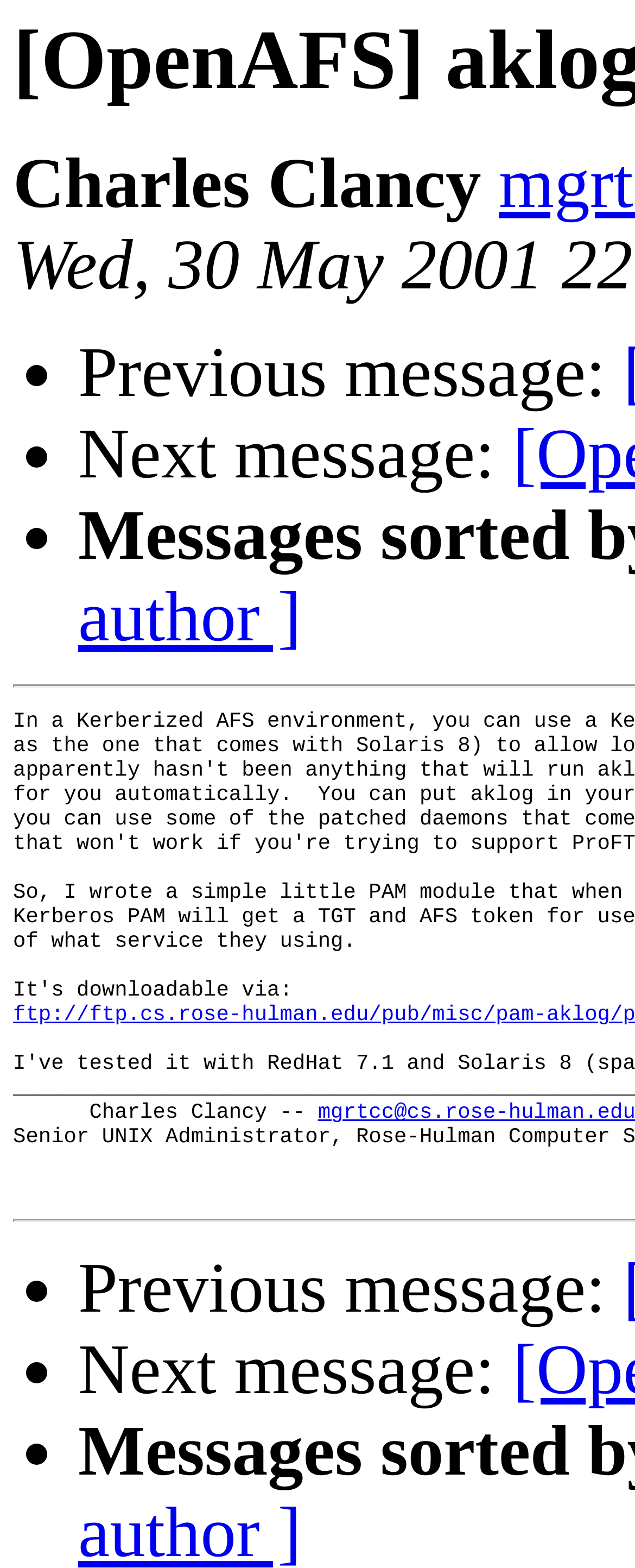Is the webpage related to messaging?
Please answer using one word or phrase, based on the screenshot.

Yes